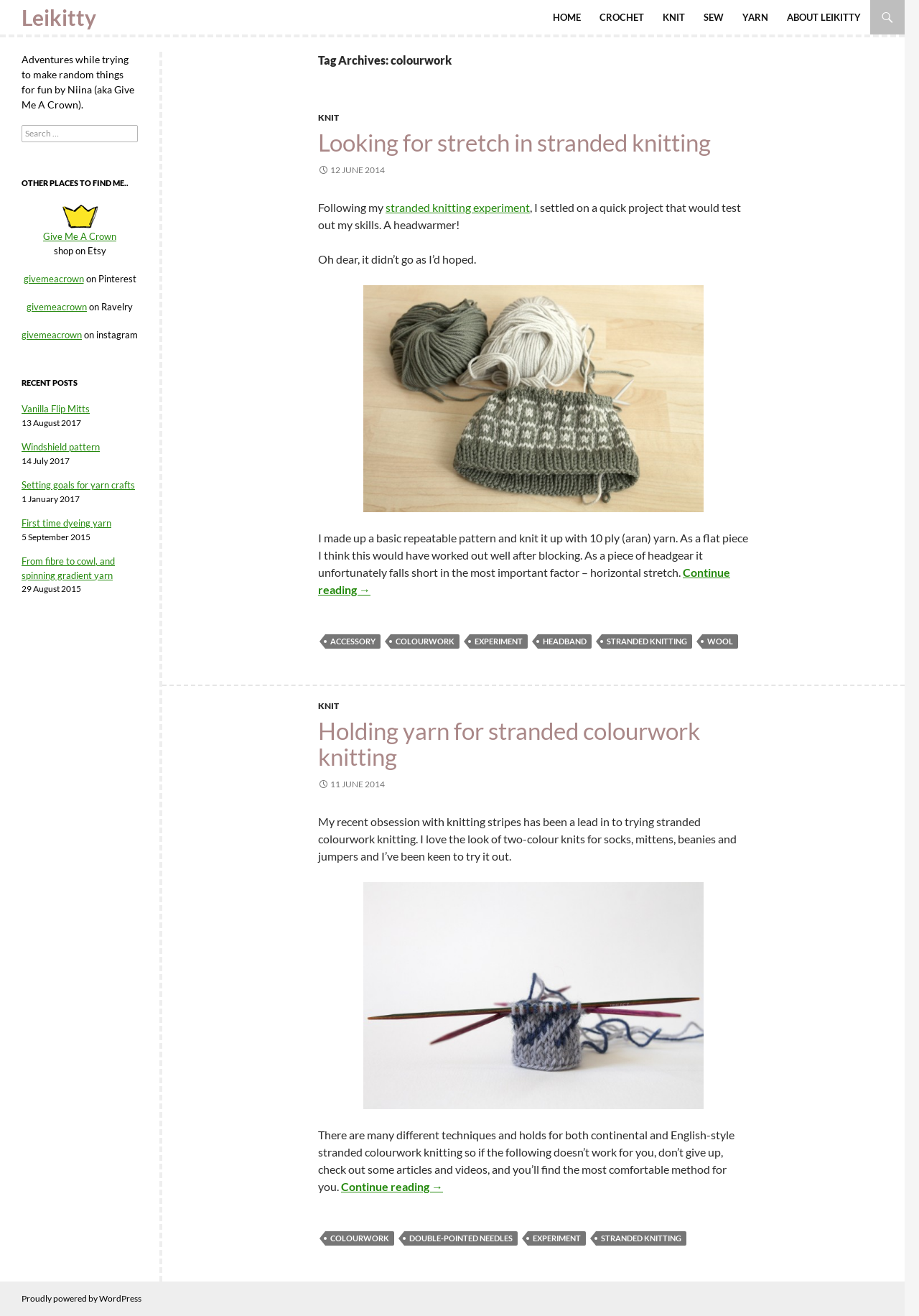What is the author's Etsy store name?
Answer the question in a detailed and comprehensive manner.

The author's Etsy store name is 'Give Me A Crown' which is mentioned in the 'OTHER PLACES TO FIND ME..' section of the webpage.